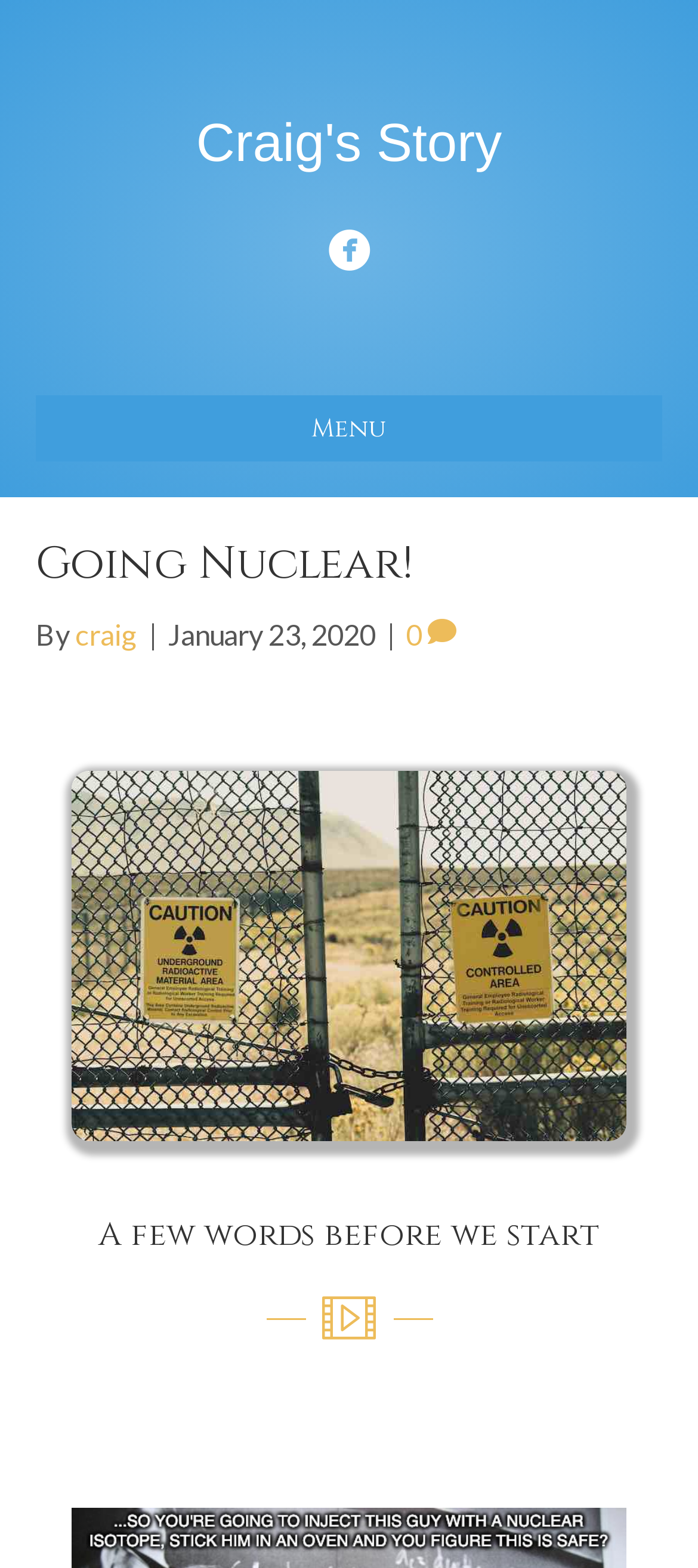What is the topic of the story?
Please provide a single word or phrase as the answer based on the screenshot.

Cancer treatment